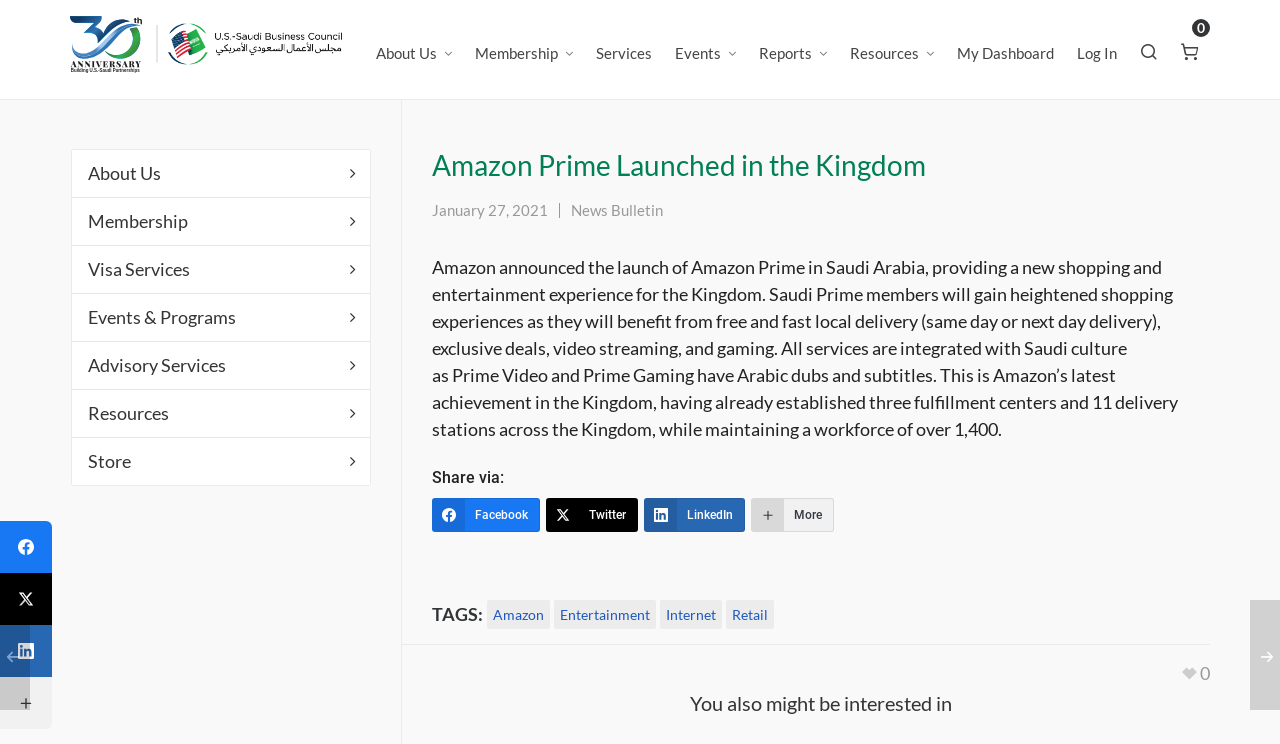What is Amazon launching in Saudi Arabia?
Look at the image and answer the question using a single word or phrase.

Amazon Prime